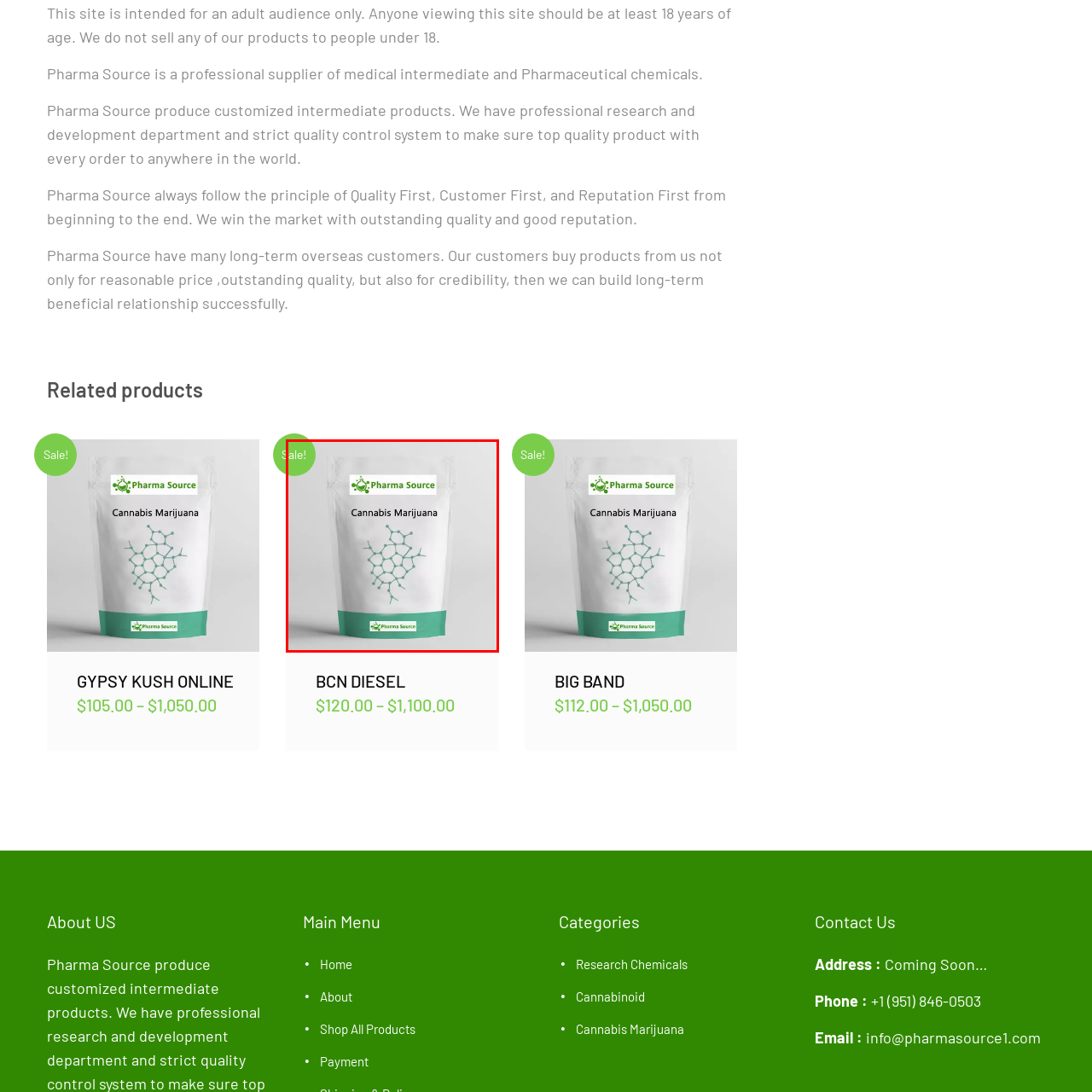Elaborate on the image enclosed by the red box with a detailed description.

This image features a product packaging for "Cannabis Marijuana" offered by Pharma Source. The design showcases a clean, minimalist aesthetic with a scientific illustration of a molecular structure prominently displayed in the center, emphasizing the product's quality and origins. The top of the package features the brand name "Pharma Source," reinforcing its identity as a professional supplier of pharmaceutical products. A bright green circular label indicates a "Sale!" promotion, targeting potential customers with a sense of urgency. The overall design reflects a professional and modern approach, appealing to an adult audience interested in high-quality cannabis products.